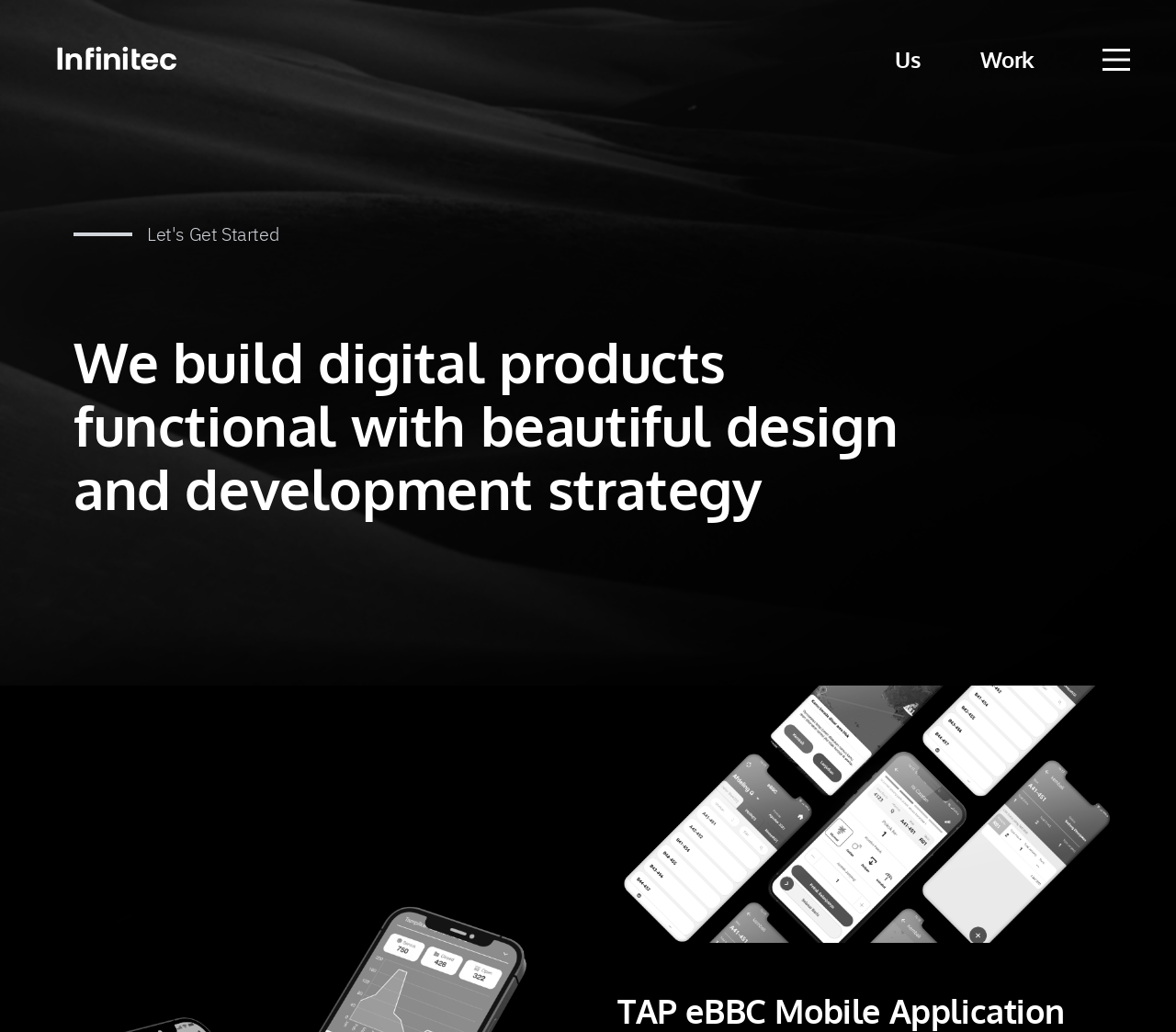Elaborate on the webpage's design and content in a detailed caption.

The webpage is titled "Infinitec" and features a prominent logo at the top left corner, which is also a link. To the right of the logo, there are three navigation links: "Us", "Work", and a "Main Menu" button with an icon. 

Below the navigation links, there is a paragraph of text that describes the company's mission, stating that they build digital products with functional design and development strategy. 

At the bottom of the page, there is a prominent link to "TAP eBBC Mobile Application", which takes up most of the width of the page. The link has a descriptive text "TAP eBBC Mobile Application" next to it.